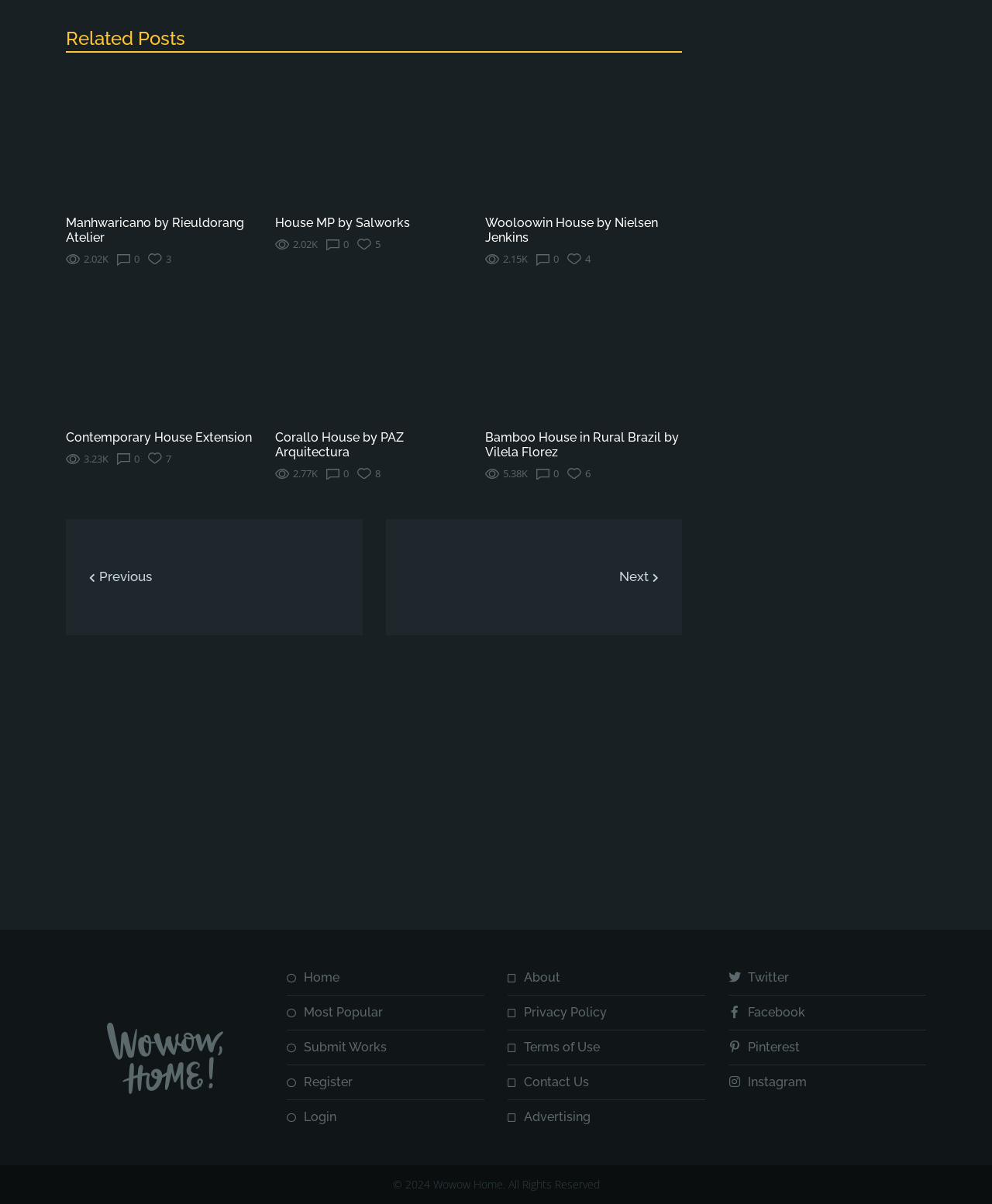Answer the following inquiry with a single word or phrase:
What is the title of the first related post?

Manhwaricano by Rieuldorang Atelier